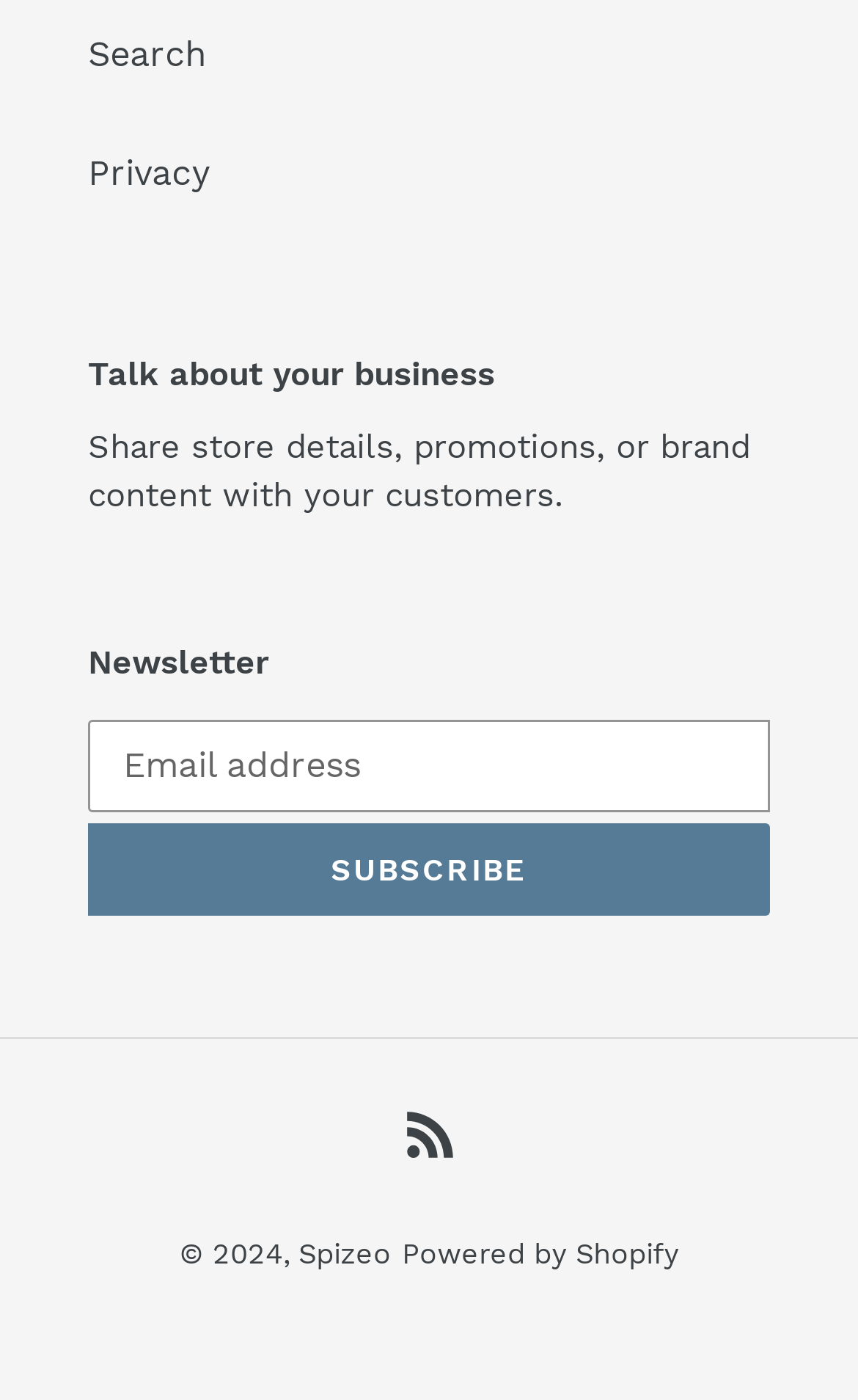What is the copyright year of the website?
Refer to the screenshot and respond with a concise word or phrase.

2024